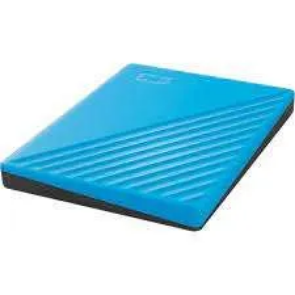Provide your answer in one word or a succinct phrase for the question: 
What is the storage capacity of the WD My Passport external hard drive?

2TB